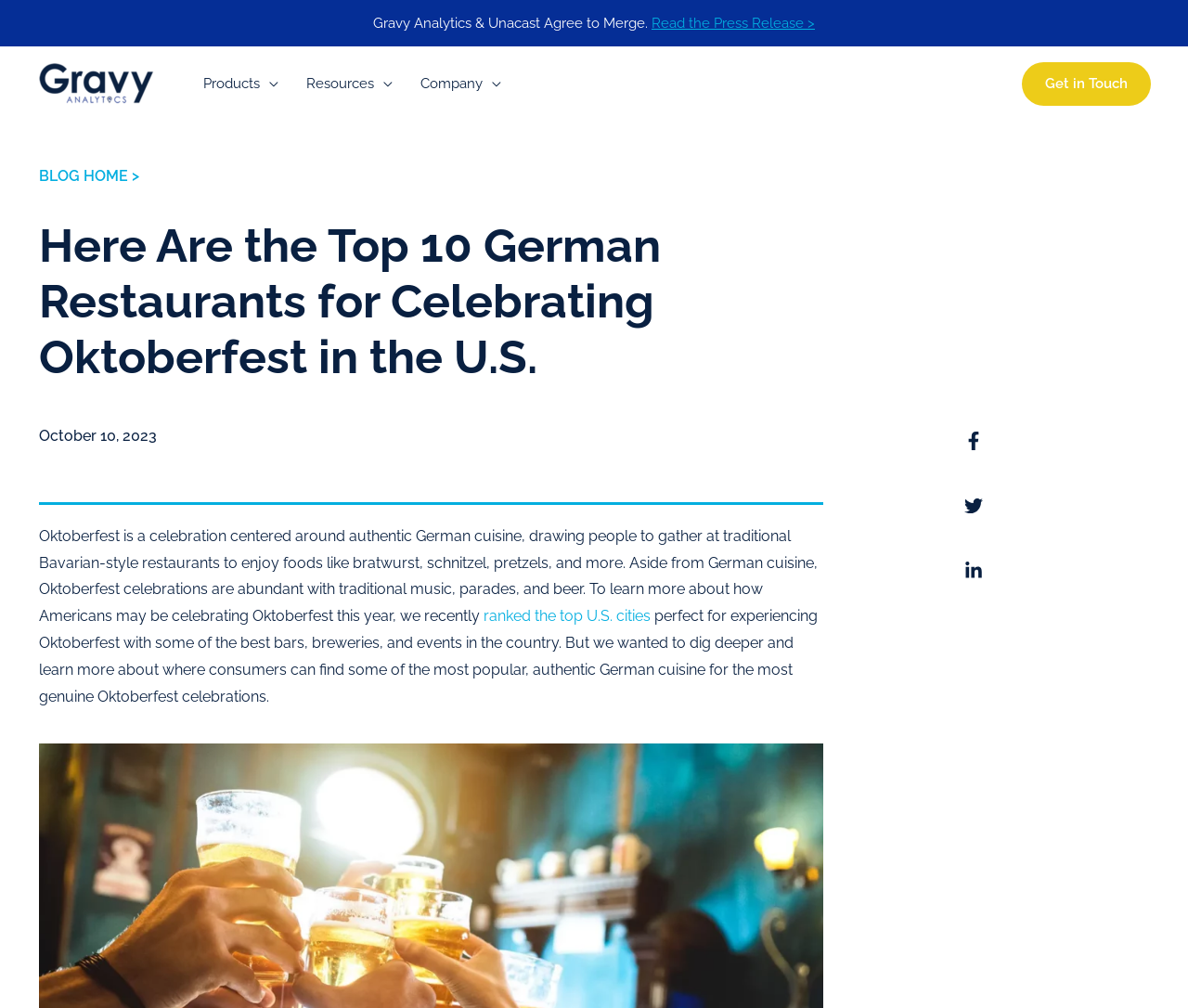What is the topic of the blog post?
Based on the screenshot, give a detailed explanation to answer the question.

The answer can be found by reading the heading elements, which indicate that the blog post is about Oktoberfest and German cuisine.